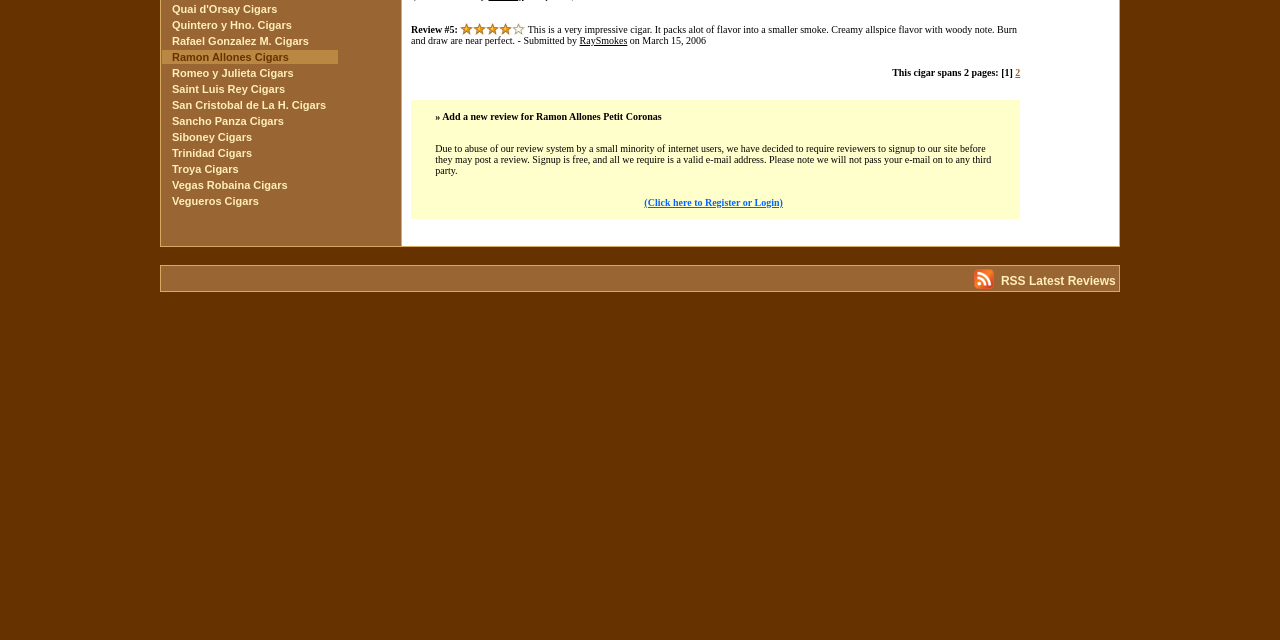From the screenshot, find the bounding box of the UI element matching this description: "Troya Cigars". Supply the bounding box coordinates in the form [left, top, right, bottom], each a float between 0 and 1.

[0.134, 0.255, 0.186, 0.273]